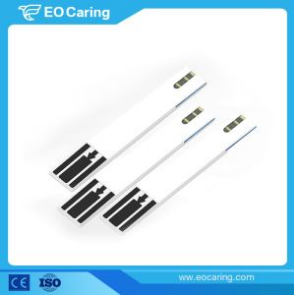What is the purpose of the test strips?
From the image, respond using a single word or phrase.

Monitor blood glucose levels